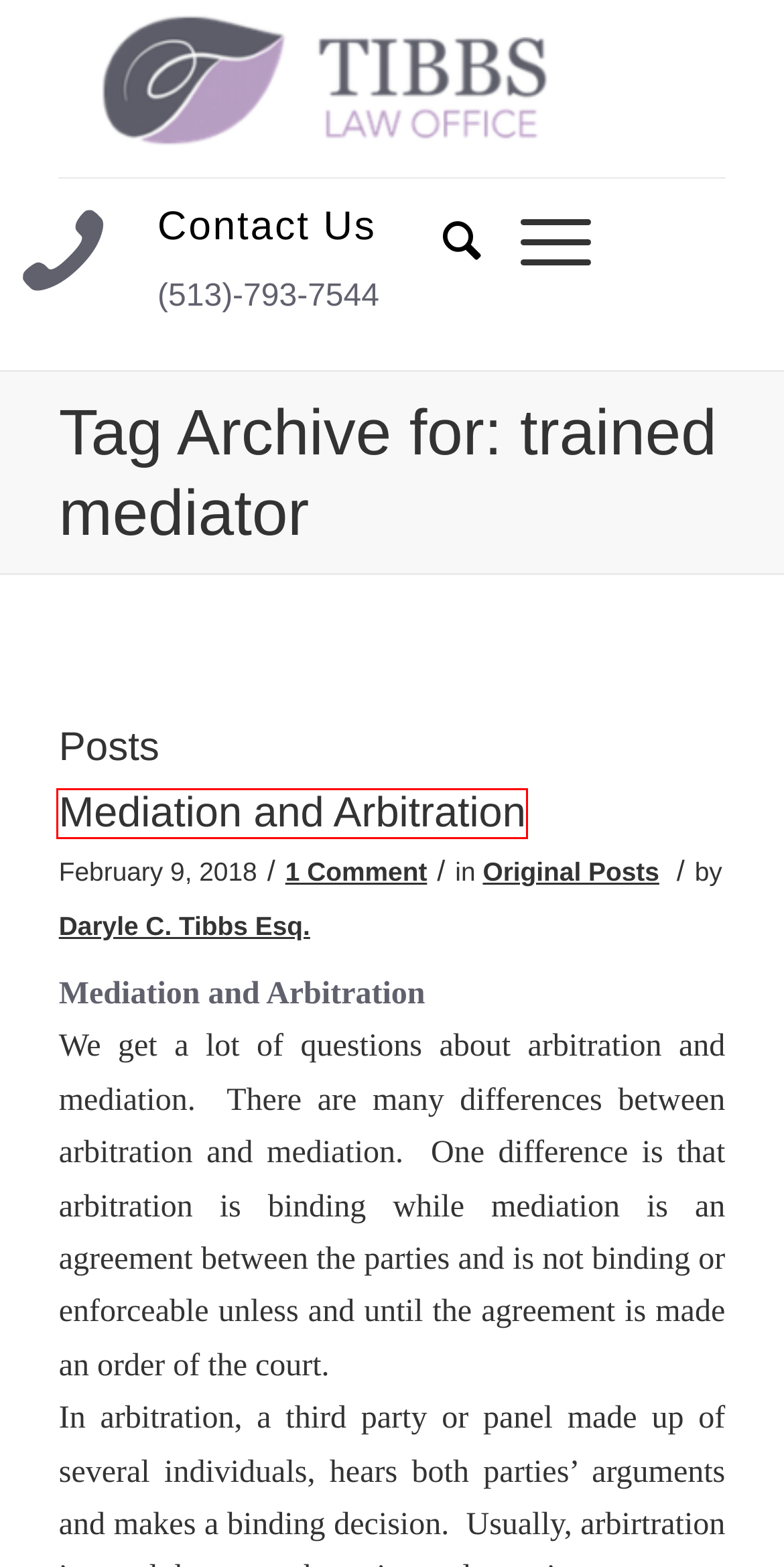With the provided webpage screenshot containing a red bounding box around a UI element, determine which description best matches the new webpage that appears after clicking the selected element. The choices are:
A. Original Posts – Tibbs Law Office, LLC
B. Tibbs Law Office, LLC – Serving Greater Cincinnati & Northern Kentucky (513) 793-7544
C. Adoption: Does an absent Father have rights? – Tibbs Law Office, LLC
D. Blog – Tibbs Law Office, LLC
E. Contact Us – Tibbs Law Office, LLC
F. Daryle C. Tibbs, Esq. – Attorney – Owner – Tibbs Law Office, LLC
G. Services – Tibbs Law Office, LLC
H. Mediation and Arbitration – Tibbs Law Office, LLC

H